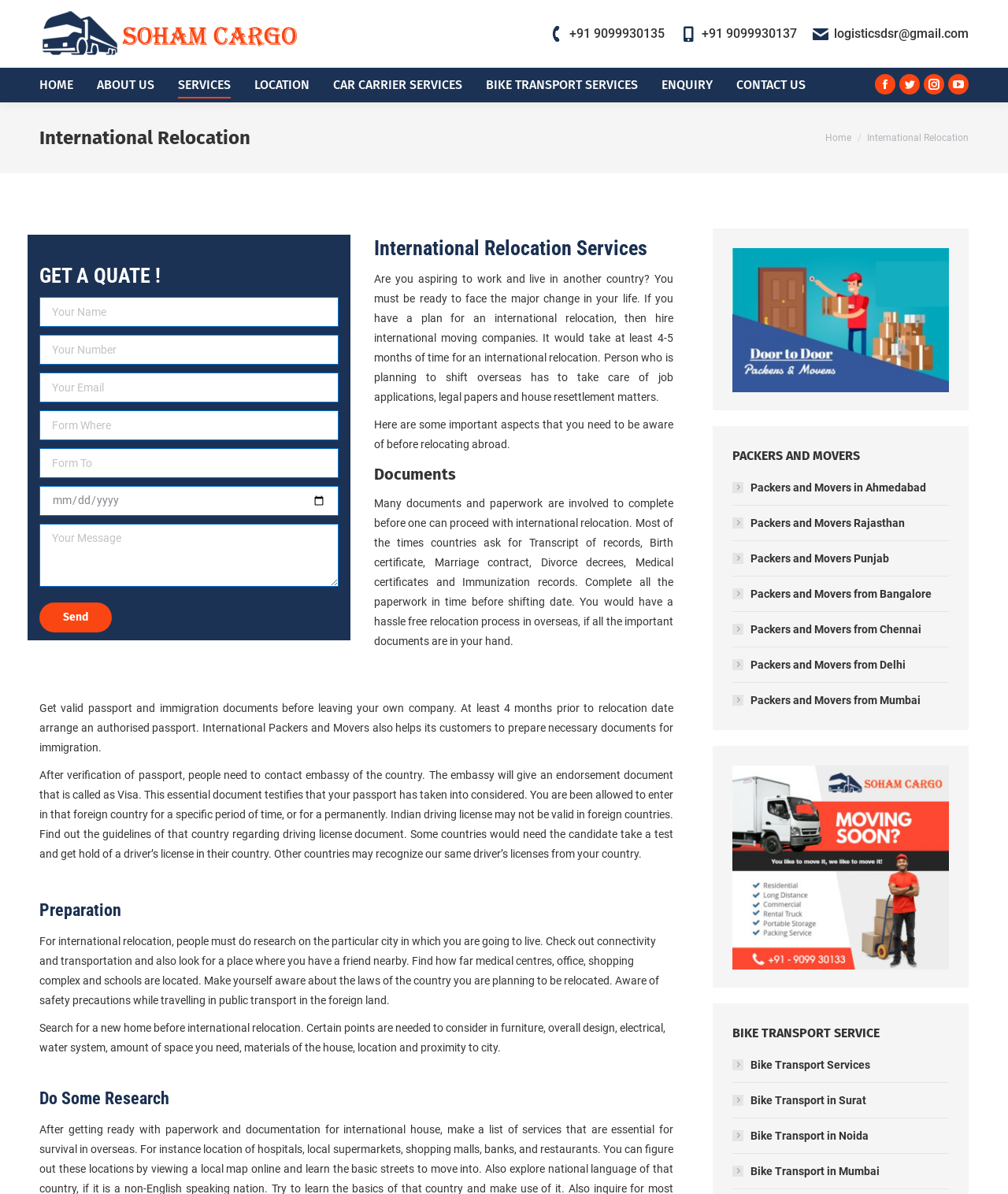Determine the bounding box coordinates for the area you should click to complete the following instruction: "Enter your phone number in the first textbox".

[0.039, 0.248, 0.336, 0.273]